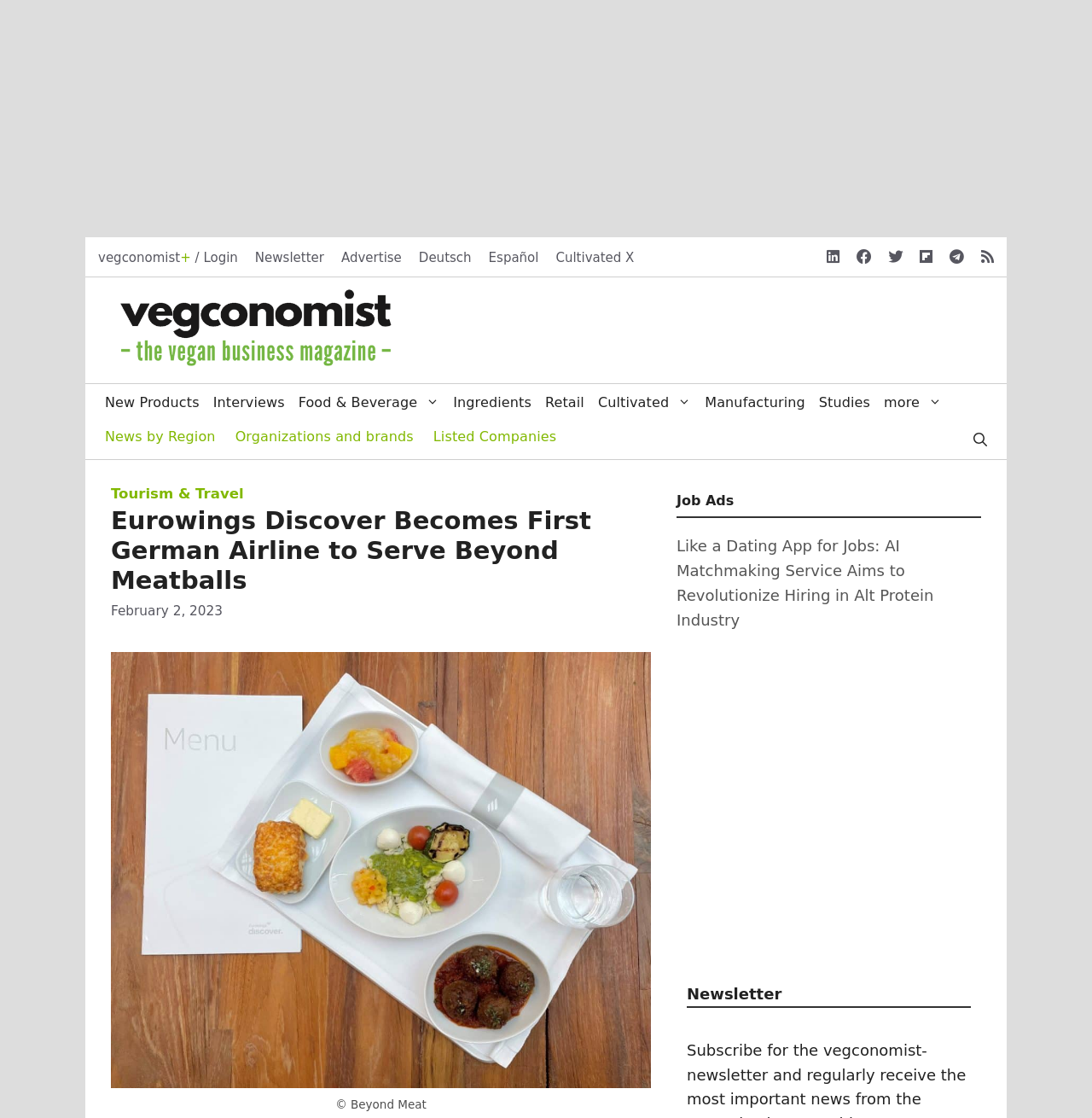Please examine the image and answer the question with a detailed explanation:
What is the topic of the job ad?

The question can be answered by looking at the link 'Like a Dating App for Jobs: AI Matchmaking Service Aims to Revolutionize Hiring in Alt Protein Industry' which indicates that the topic of the job ad is AI Matchmaking Service.